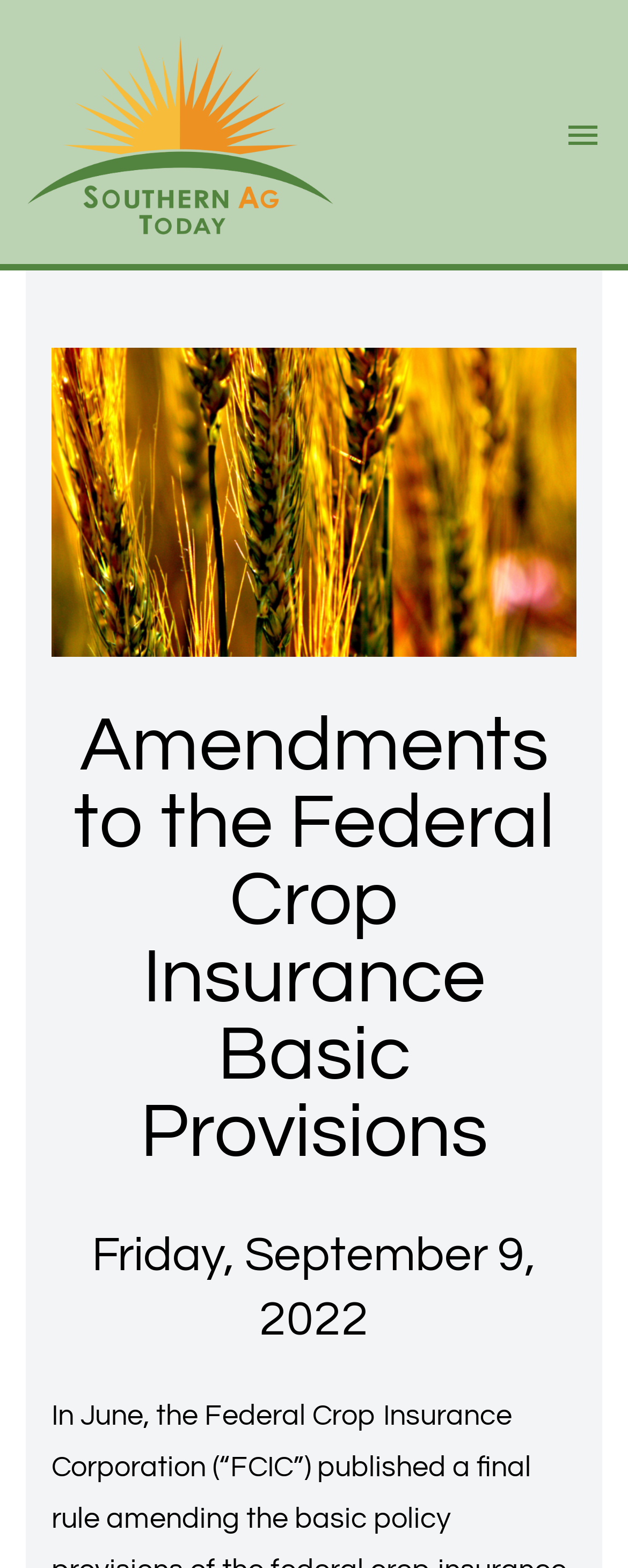What is the topic of the webpage?
Give a detailed response to the question by analyzing the screenshot.

I inferred this answer by looking at the heading element with the text 'Amendments to the Federal Crop Insurance Basic Provisions', which suggests that the topic of the webpage is related to Federal Crop Insurance.